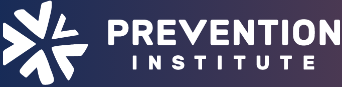What is the focus of the organization?
Respond with a short answer, either a single word or a phrase, based on the image.

Public health challenges